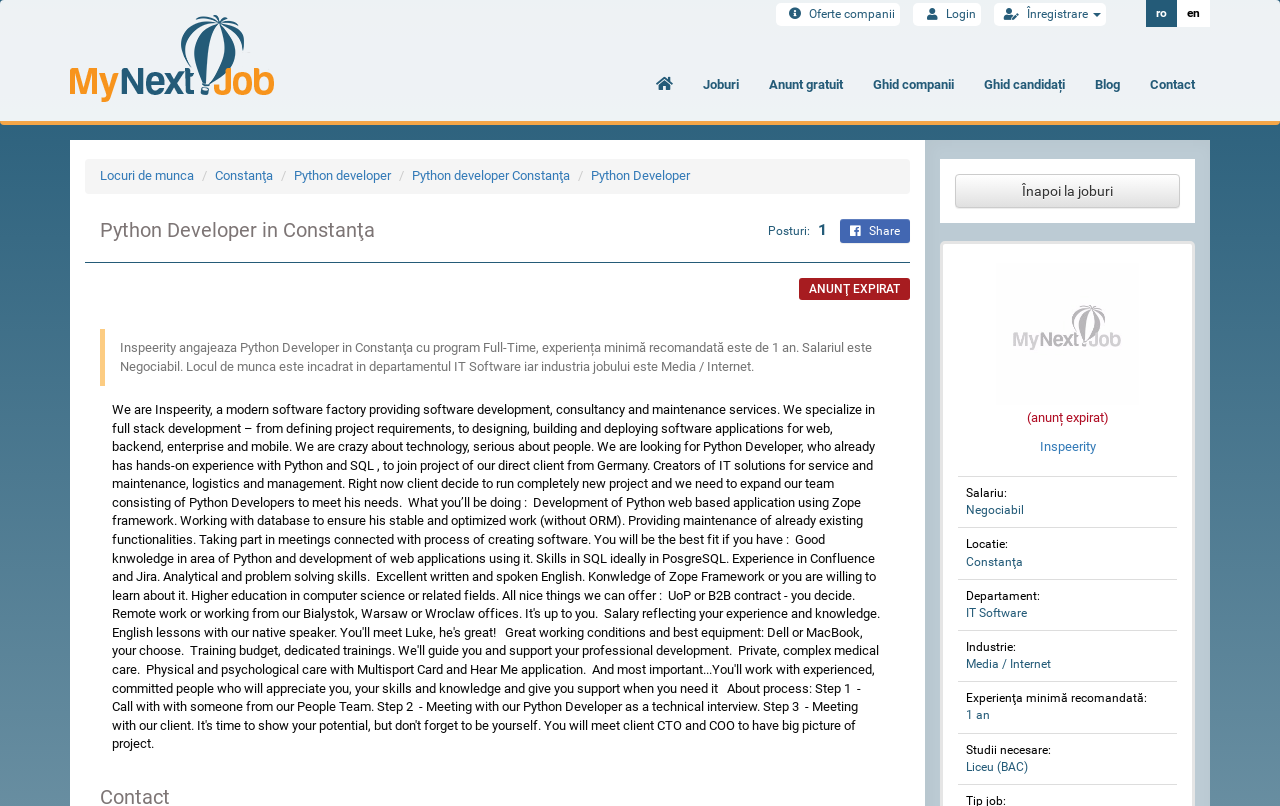What is the location of the job?
Please answer the question as detailed as possible based on the image.

The location of the job can be found in the job description, which is 'Inspeerity angajeaza Python Developer in Constanţa cu program Full-Time, experiența minimă recomandată este de 1 an.'. This sentence clearly states that the location of the job is Constanţa. Additionally, the breadcrumb navigation also indicates that the location is Constanţa.